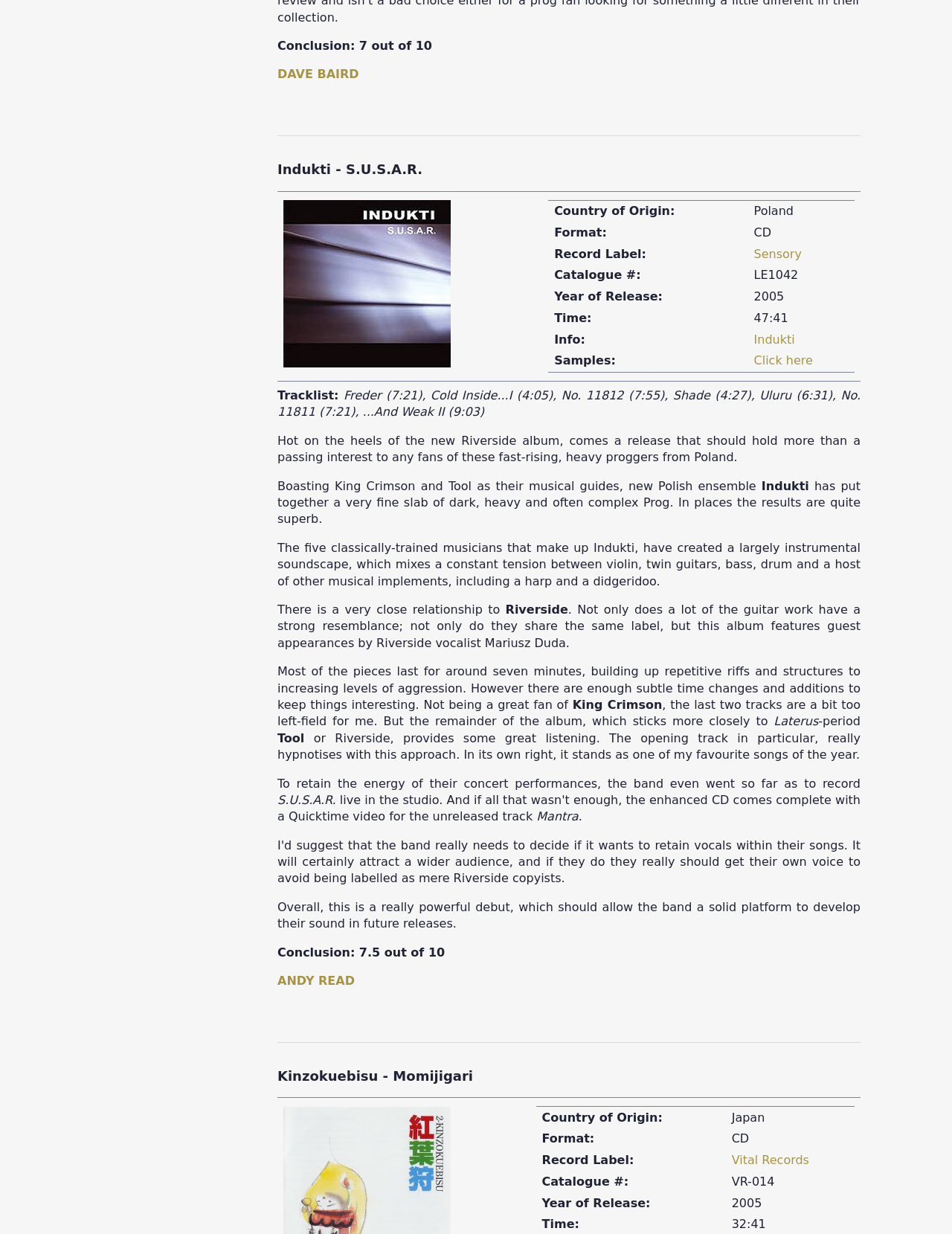Answer the question below using just one word or a short phrase: 
What is the format of the album Indukti - S.U.S.A.R.?

CD